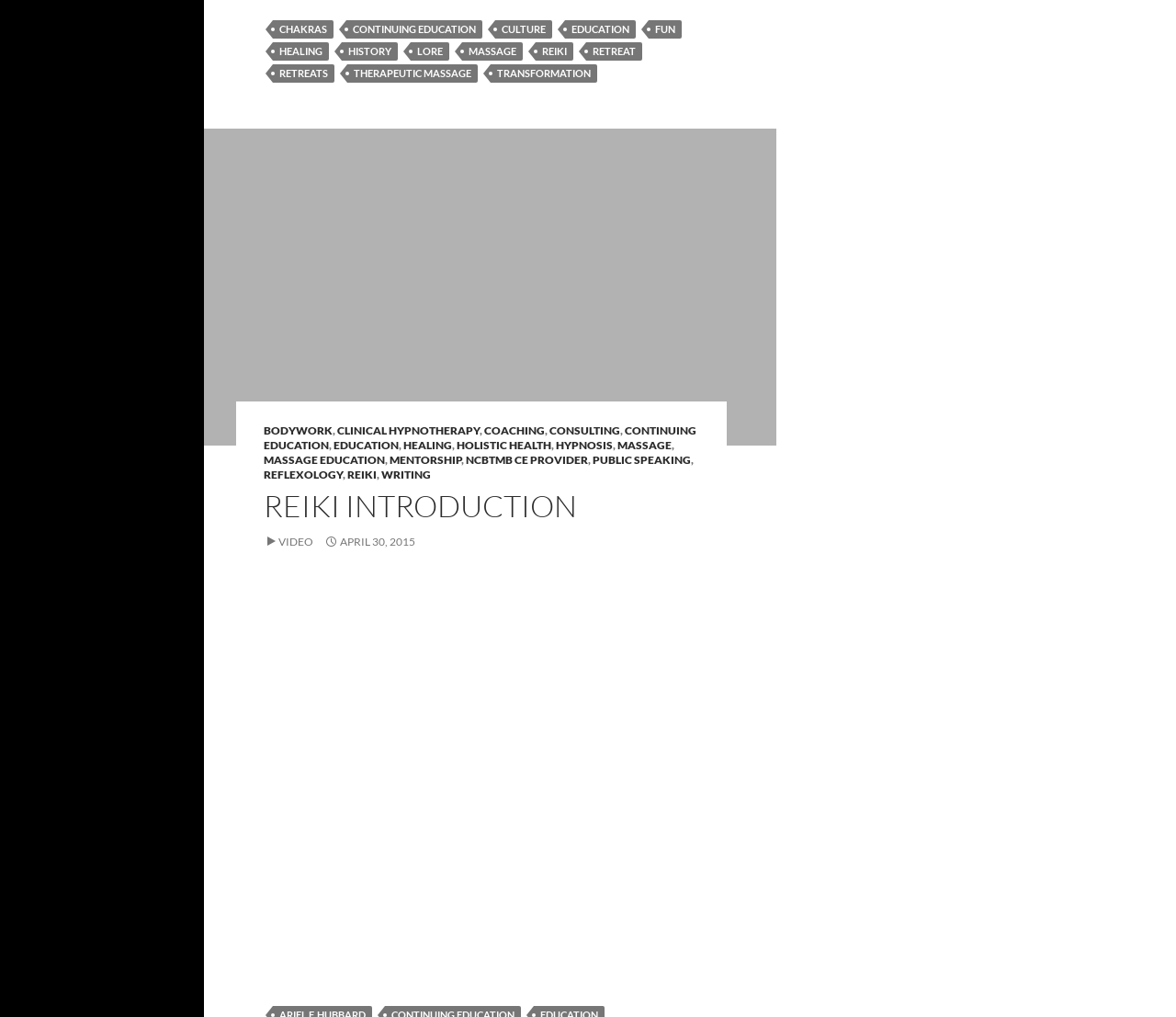Locate the bounding box of the user interface element based on this description: "title="Subscribe to our RSS Feed"".

[0.348, 0.896, 0.386, 0.939]